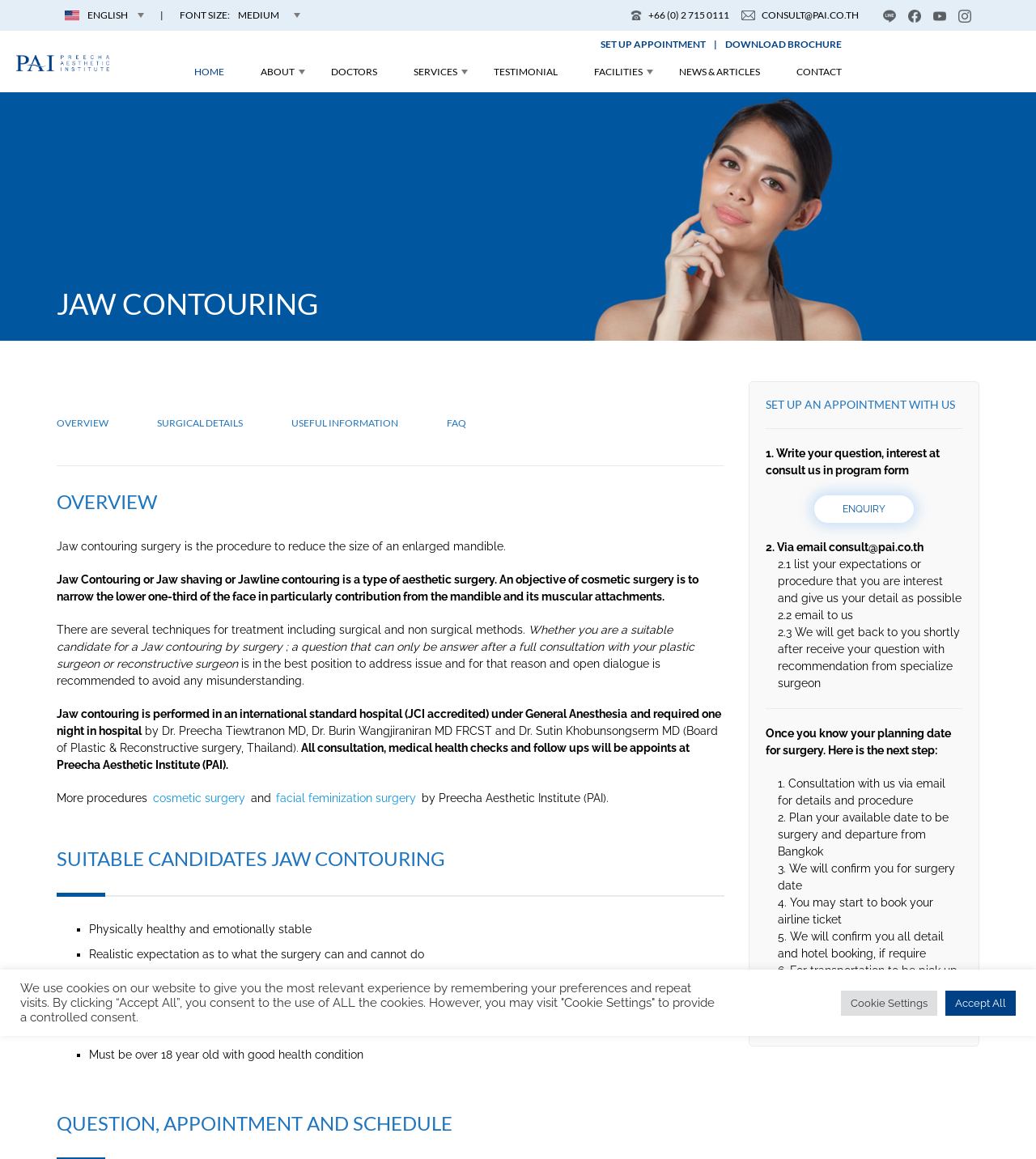Pinpoint the bounding box coordinates of the clickable element to carry out the following instruction: "Contact us."

[0.763, 0.05, 0.819, 0.074]